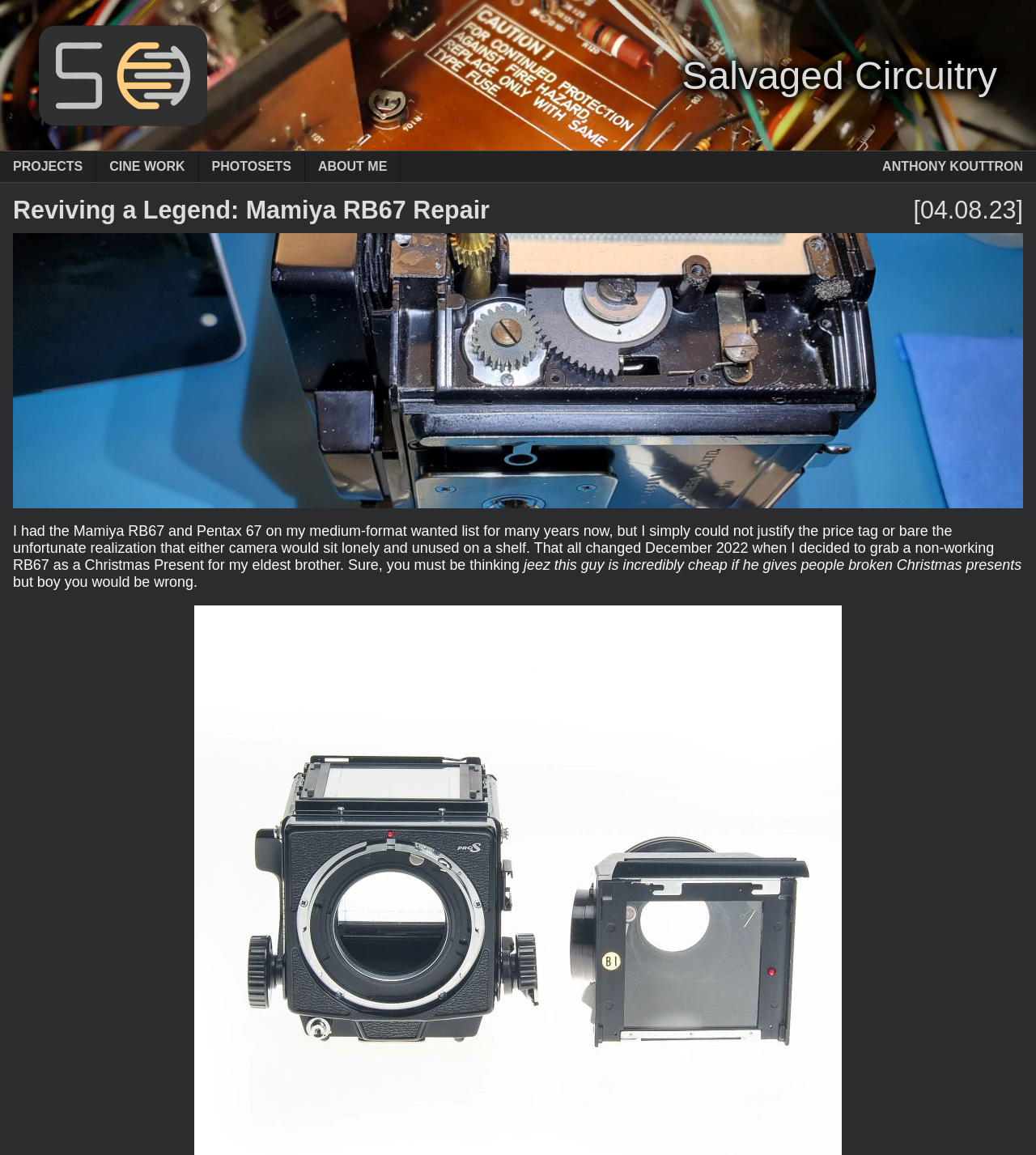Specify the bounding box coordinates (top-left x, top-left y, bottom-right x, bottom-right y) of the UI element in the screenshot that matches this description: ANTHONY KOUTTRON

[0.839, 0.131, 1.0, 0.158]